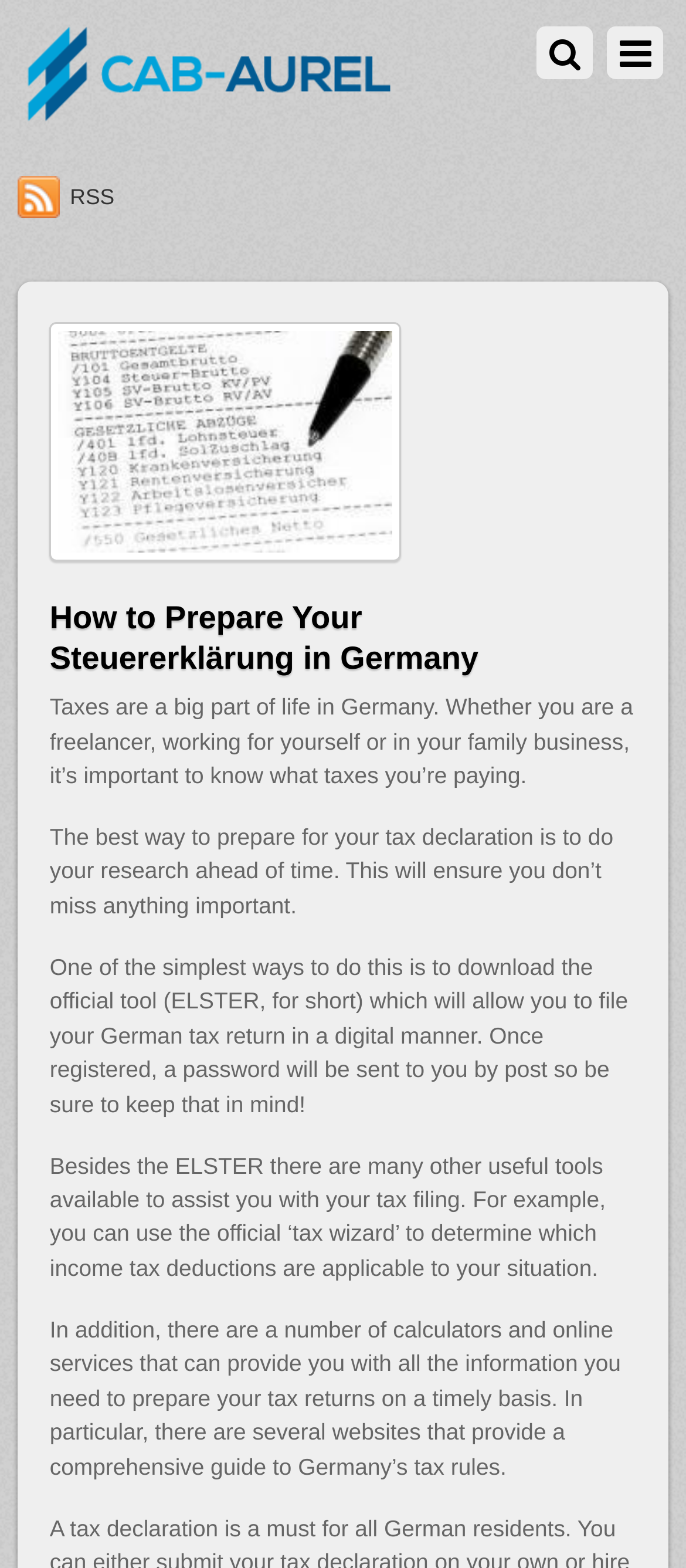Identify and provide the text of the main header on the webpage.

How to Prepare Your Steuererklärung in Germany